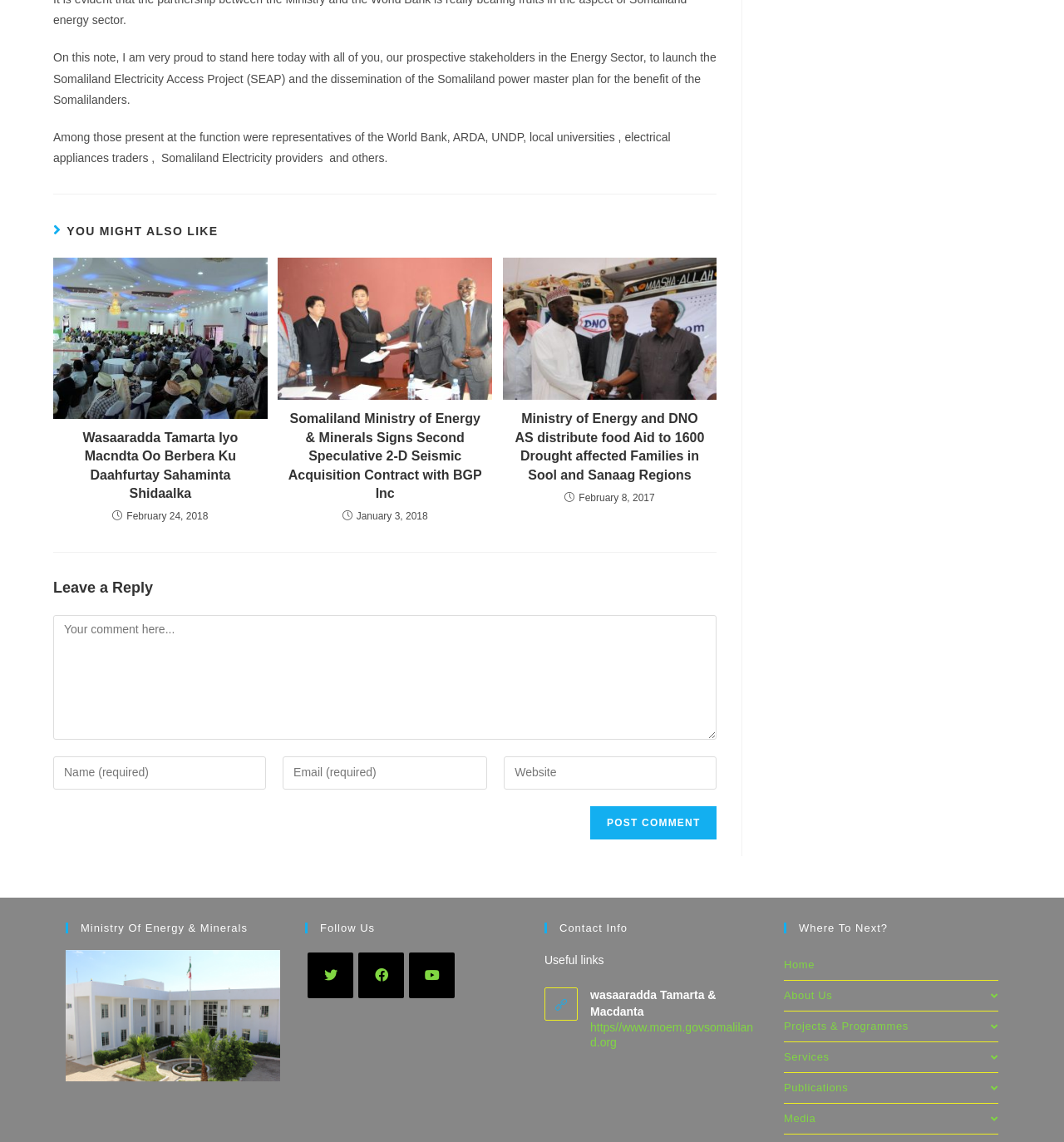Can you find the bounding box coordinates for the element to click on to achieve the instruction: "learn what is a wordpress menu"?

None